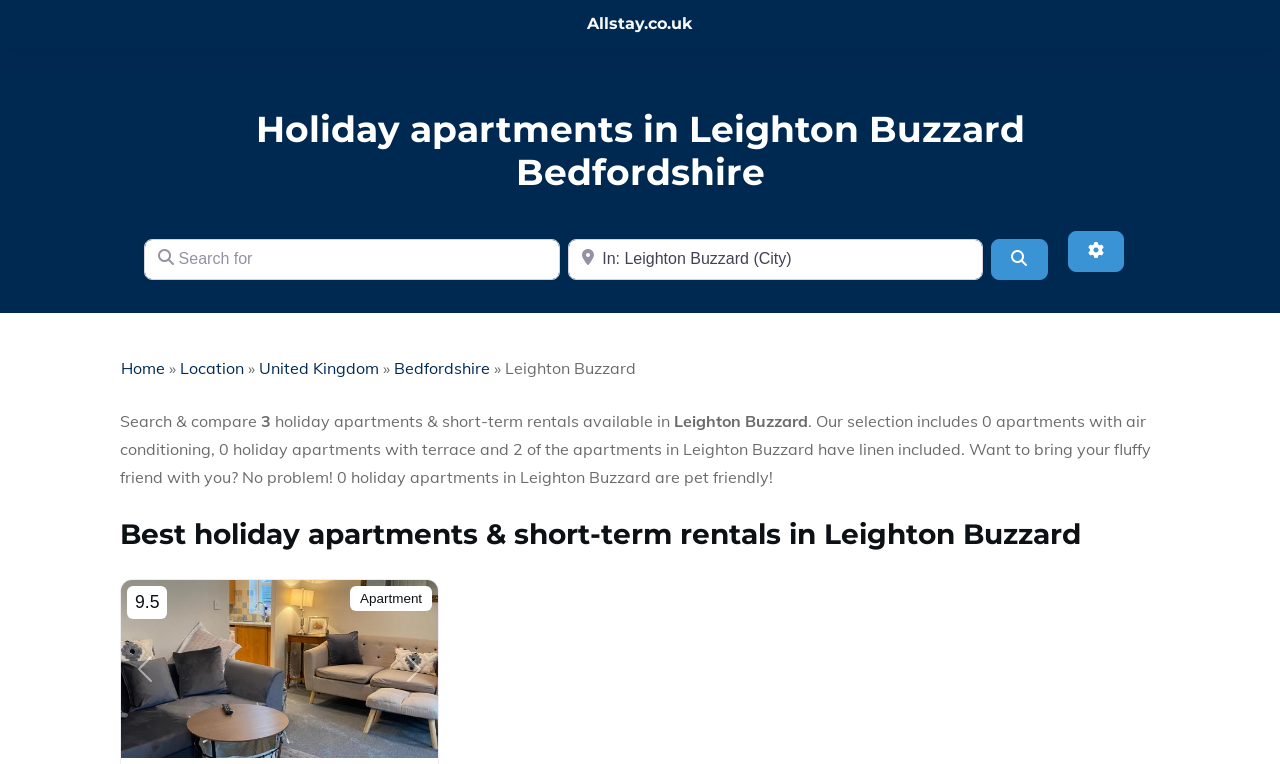Find the bounding box coordinates corresponding to the UI element with the description: "Search". The coordinates should be formatted as [left, top, right, bottom], with values as floats between 0 and 1.

[0.774, 0.313, 0.818, 0.366]